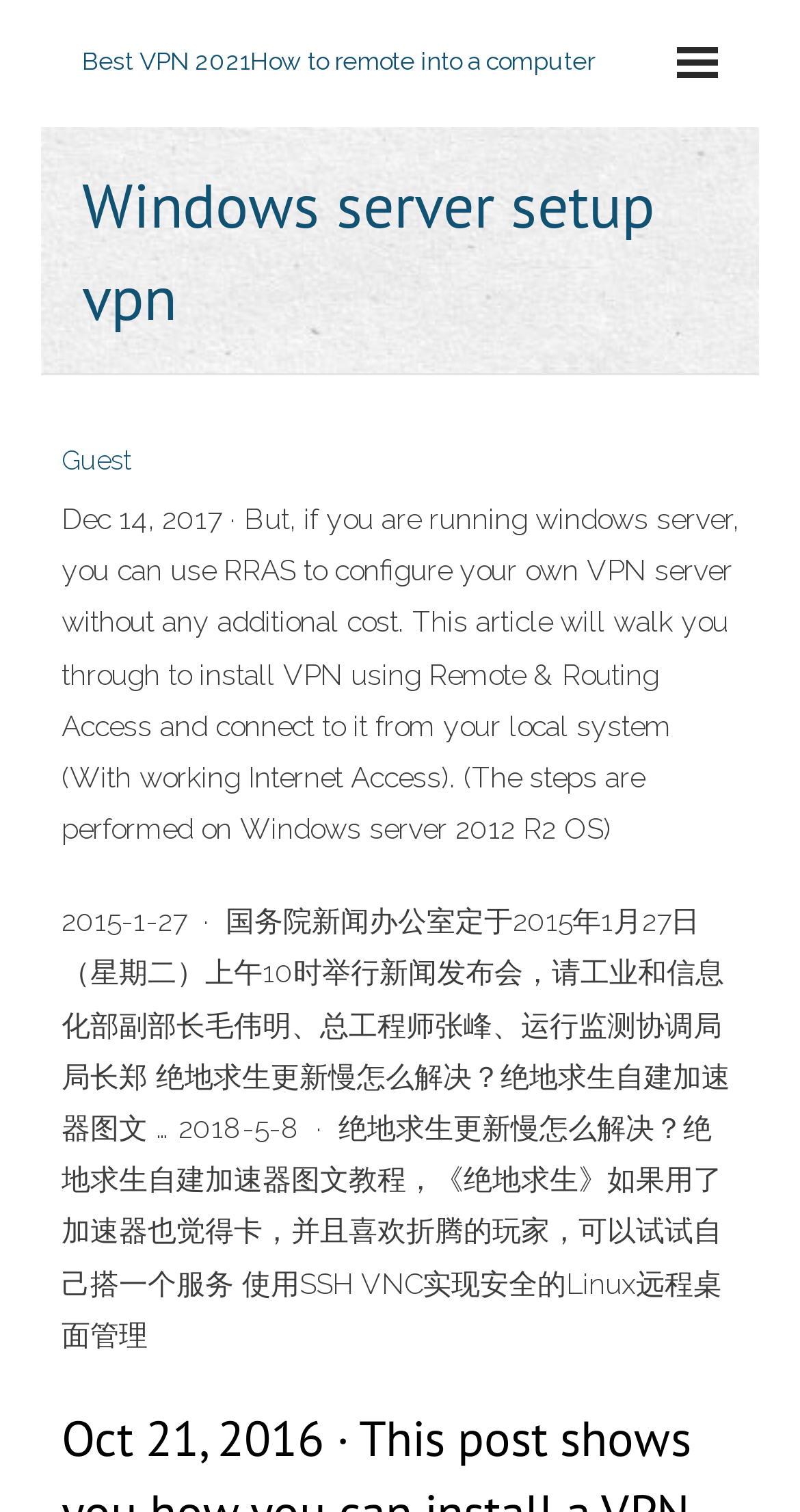Can you extract the headline from the webpage for me?

Windows server setup vpn